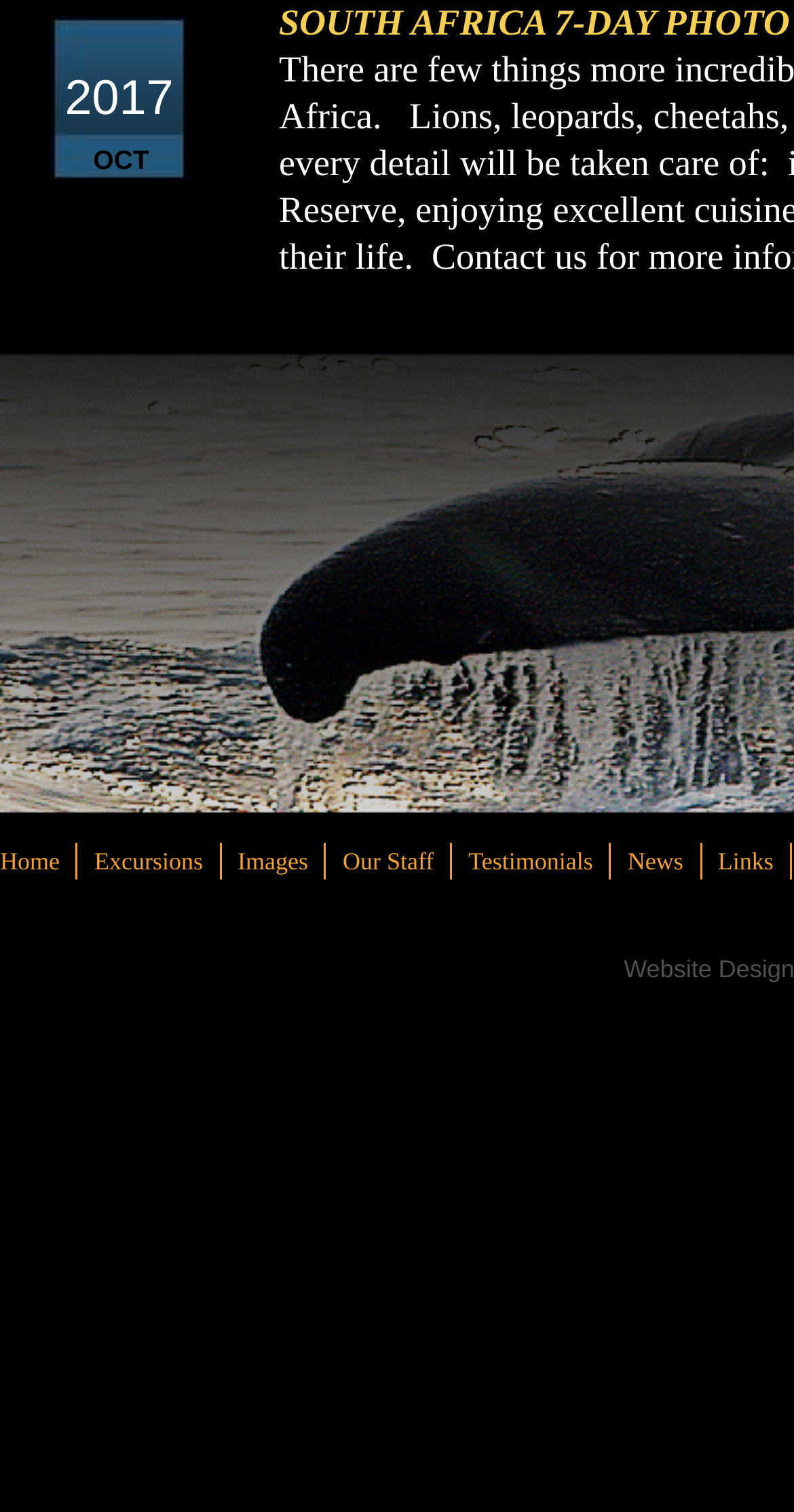What is the last menu item?
Please provide a full and detailed response to the question.

The last menu item is 'Links' because it is the last LayoutTableCell element with a link and an image, and its OCR text is 'Links'.